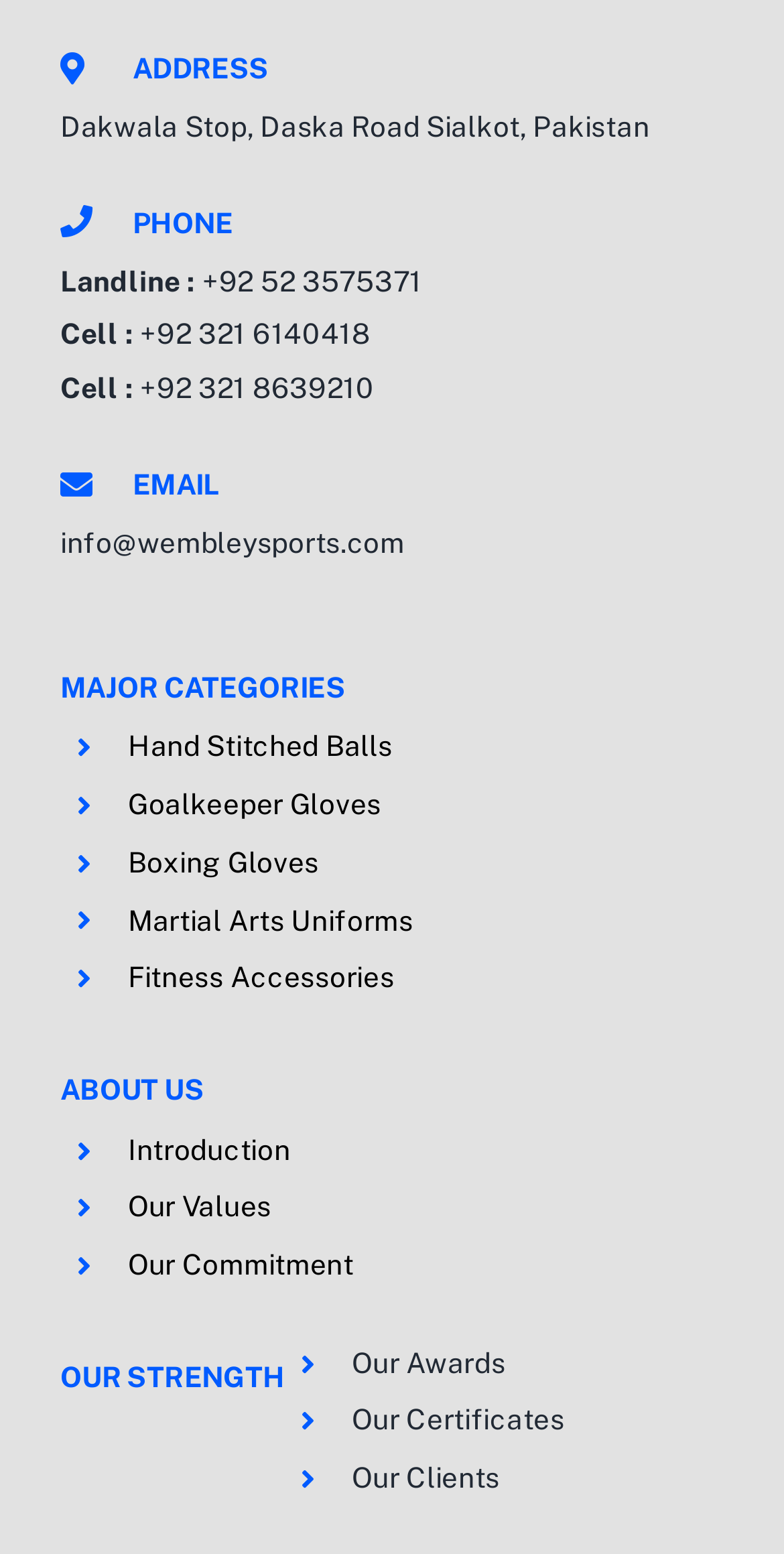What is the address of Wembley Sports?
Provide a fully detailed and comprehensive answer to the question.

I found the address by looking at the static text element with the OCR text 'Dakwala Stop, Daska Road Sialkot, Pakistan' which is located under the 'ADDRESS' heading.